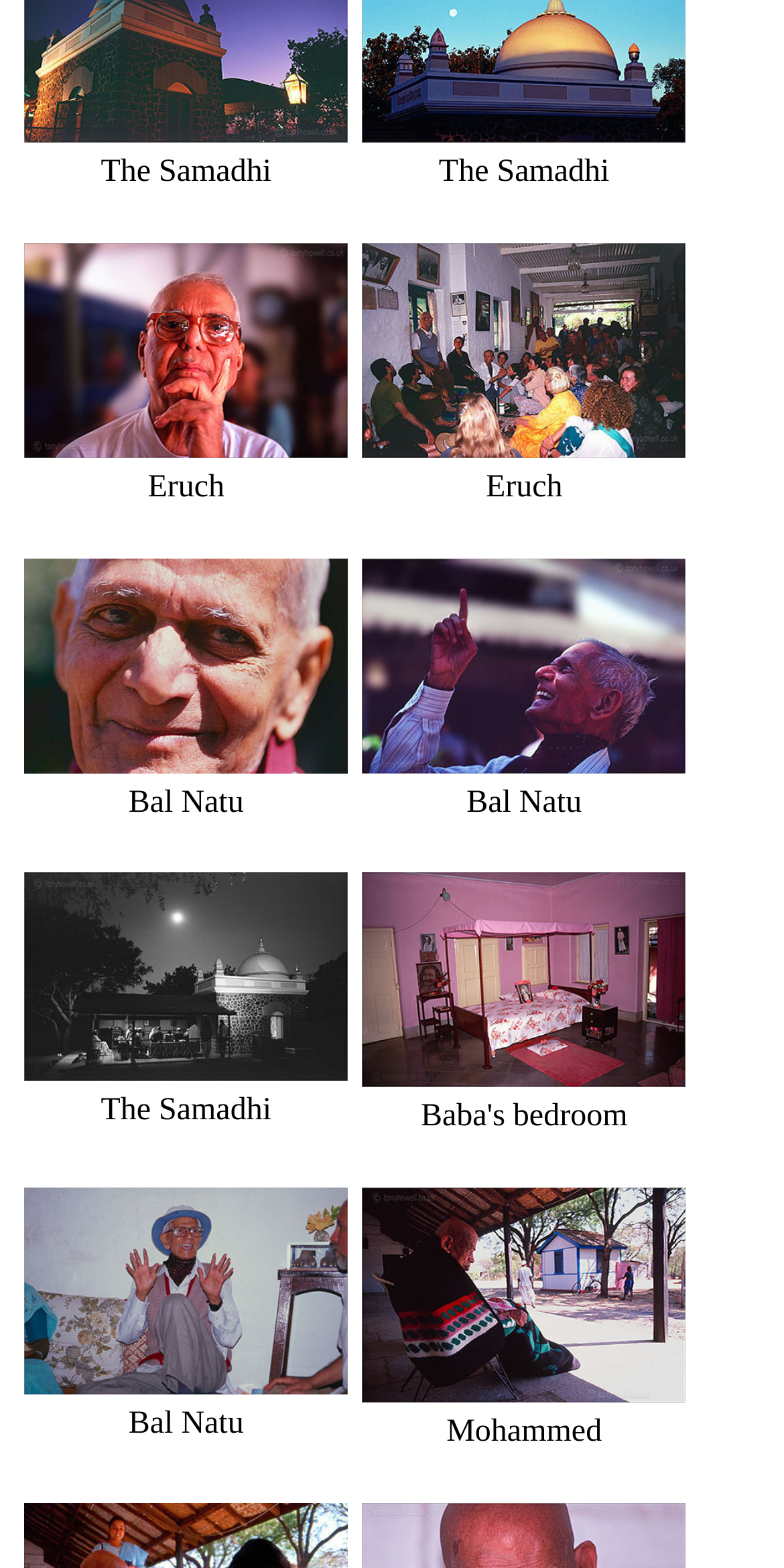Carefully examine the image and provide an in-depth answer to the question: What is the name of the place in the last link?

I looked at the last link element [133] and its corresponding heading element [134], which has the text 'Mohammed', so the name of the place in the last link is Mohammed the Mast.